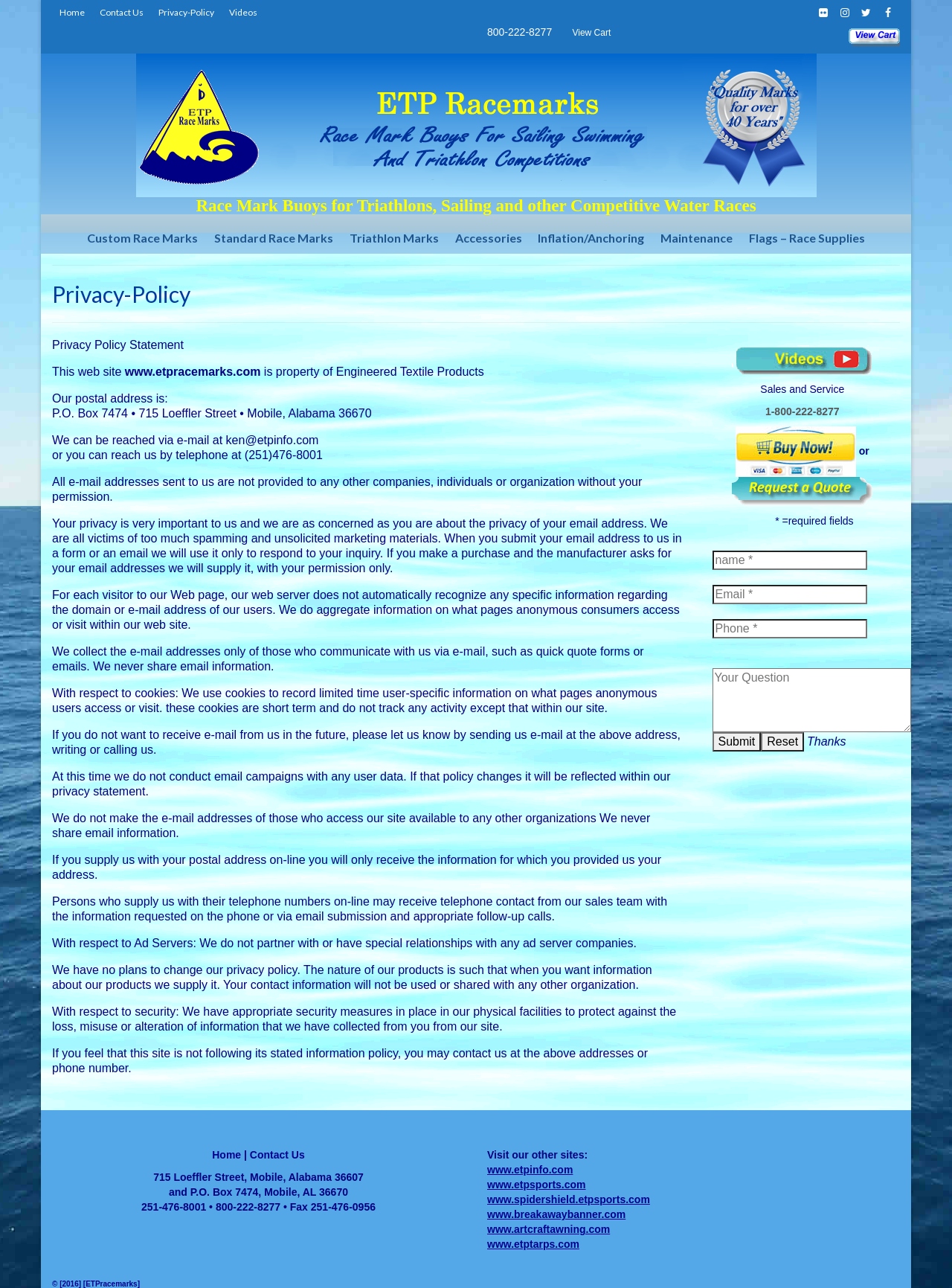Identify the bounding box coordinates of the region that should be clicked to execute the following instruction: "Click the 'Watch Our Videos' link".

[0.74, 0.268, 0.945, 0.291]